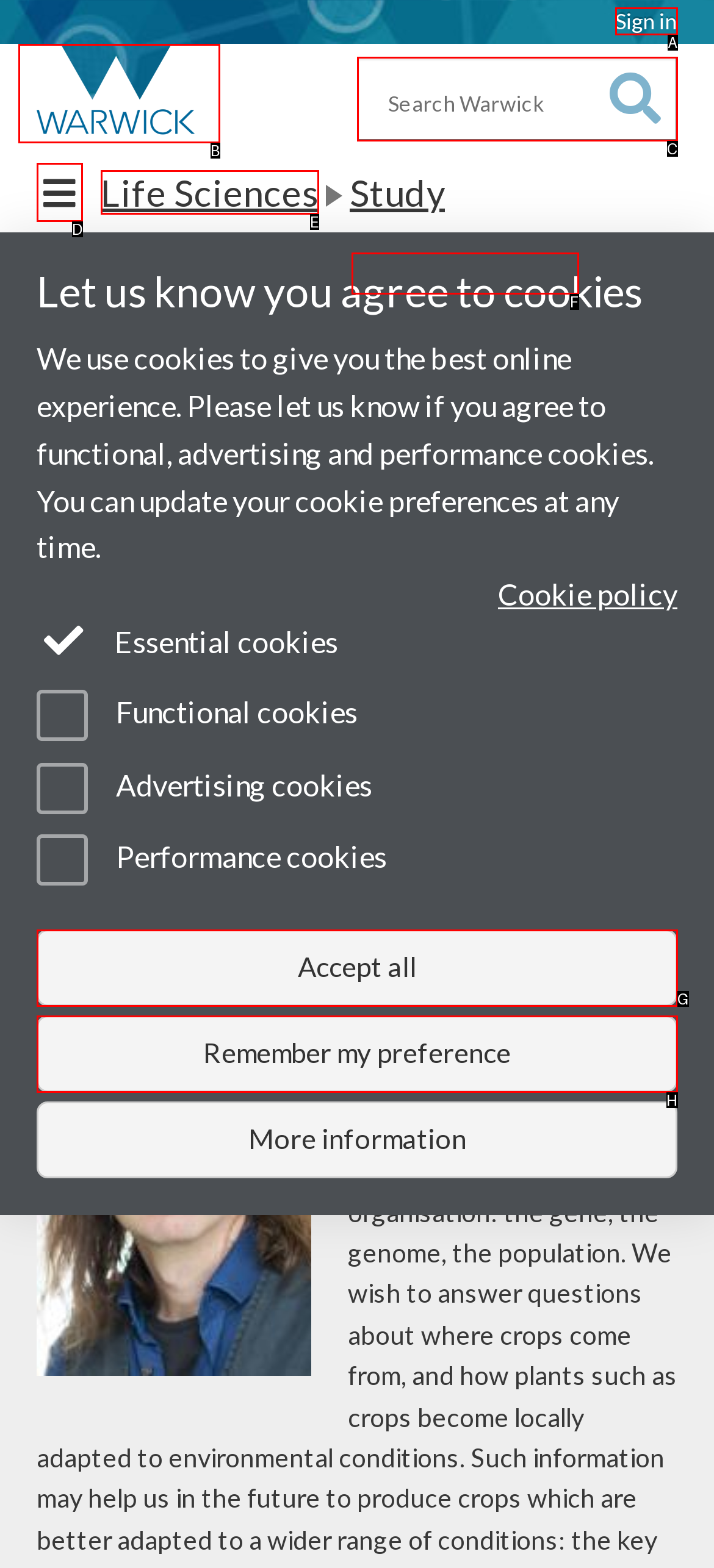Determine which HTML element best suits the description: title="University of Warwick homepage". Reply with the letter of the matching option.

B